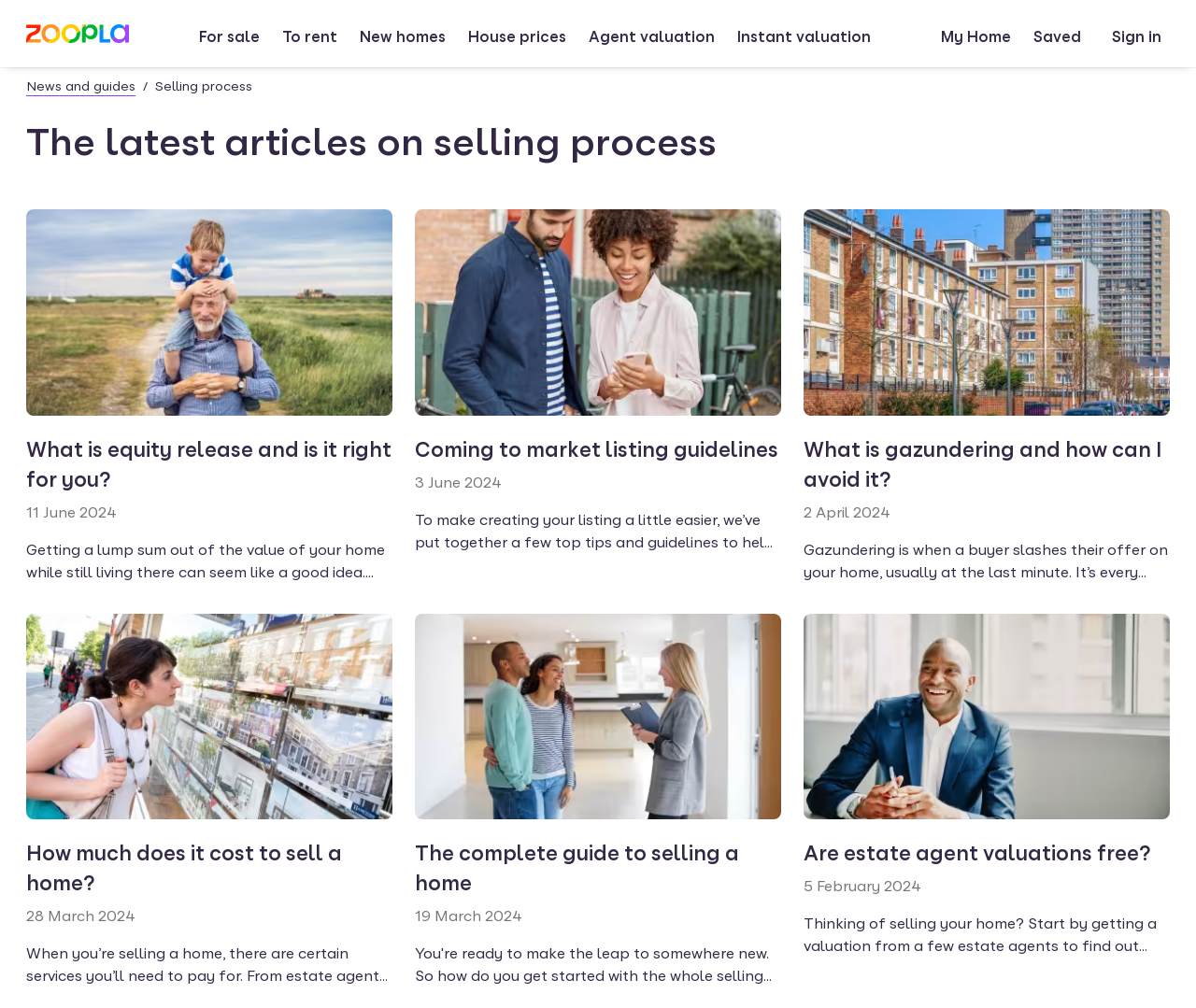Please identify the bounding box coordinates of the element I should click to complete this instruction: 'Sign in'. The coordinates should be given as four float numbers between 0 and 1, like this: [left, top, right, bottom].

[0.923, 0.026, 0.978, 0.047]